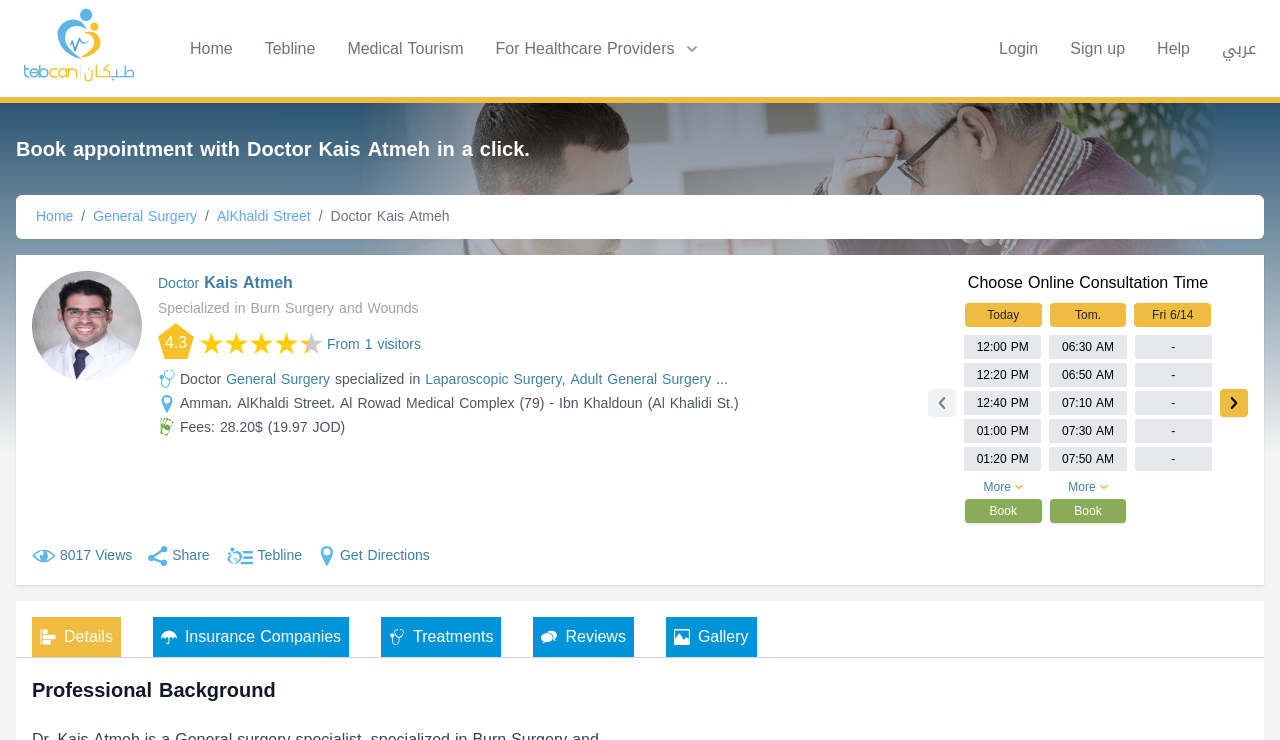Indicate the bounding box coordinates of the element that must be clicked to execute the instruction: "Click the 'Book' button". The coordinates should be given as four float numbers between 0 and 1, i.e., [left, top, right, bottom].

[0.773, 0.676, 0.794, 0.705]